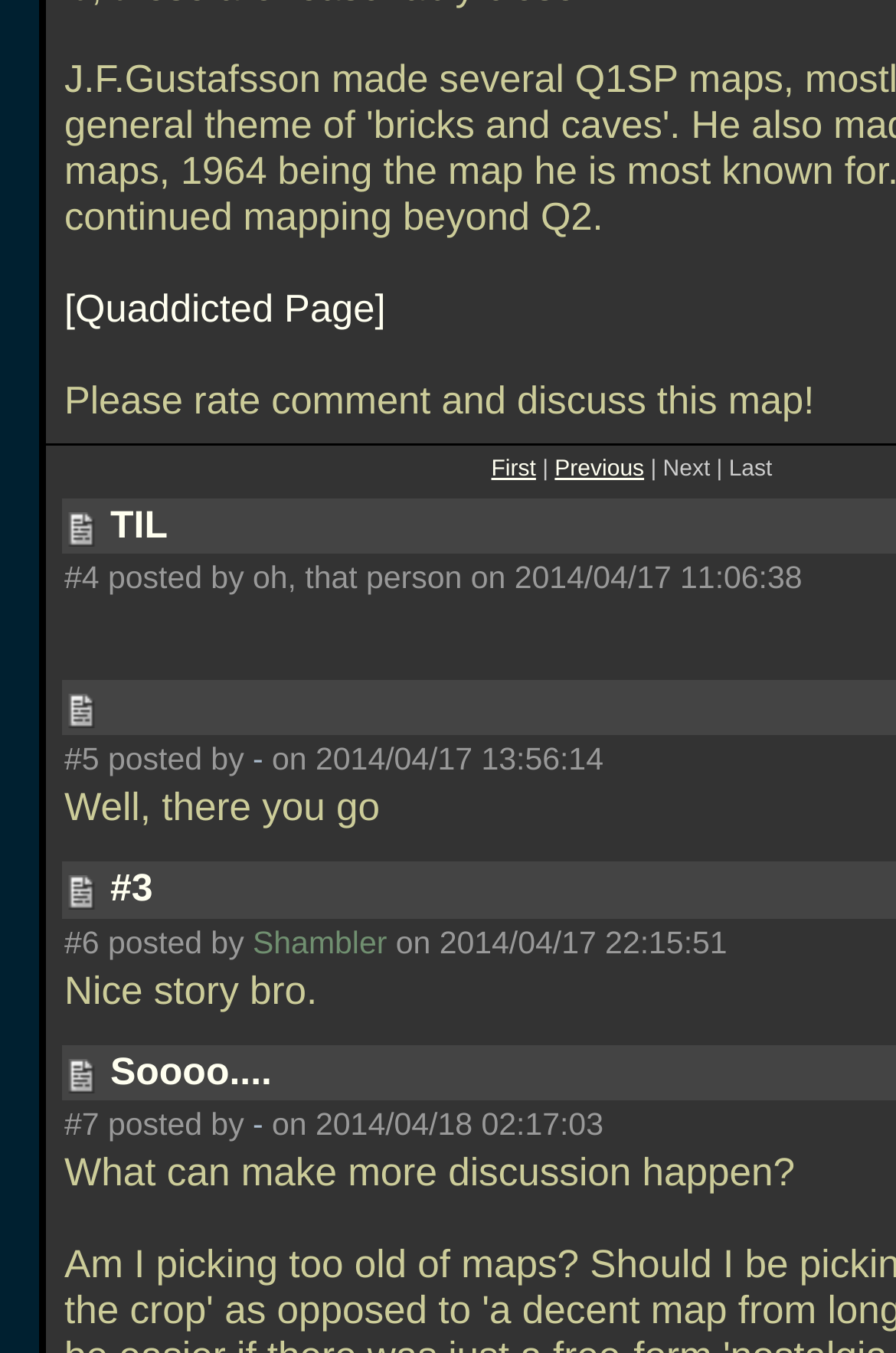Find and provide the bounding box coordinates for the UI element described here: "oh, that person". The coordinates should be given as four float numbers between 0 and 1: [left, top, right, bottom].

[0.282, 0.41, 0.516, 0.436]